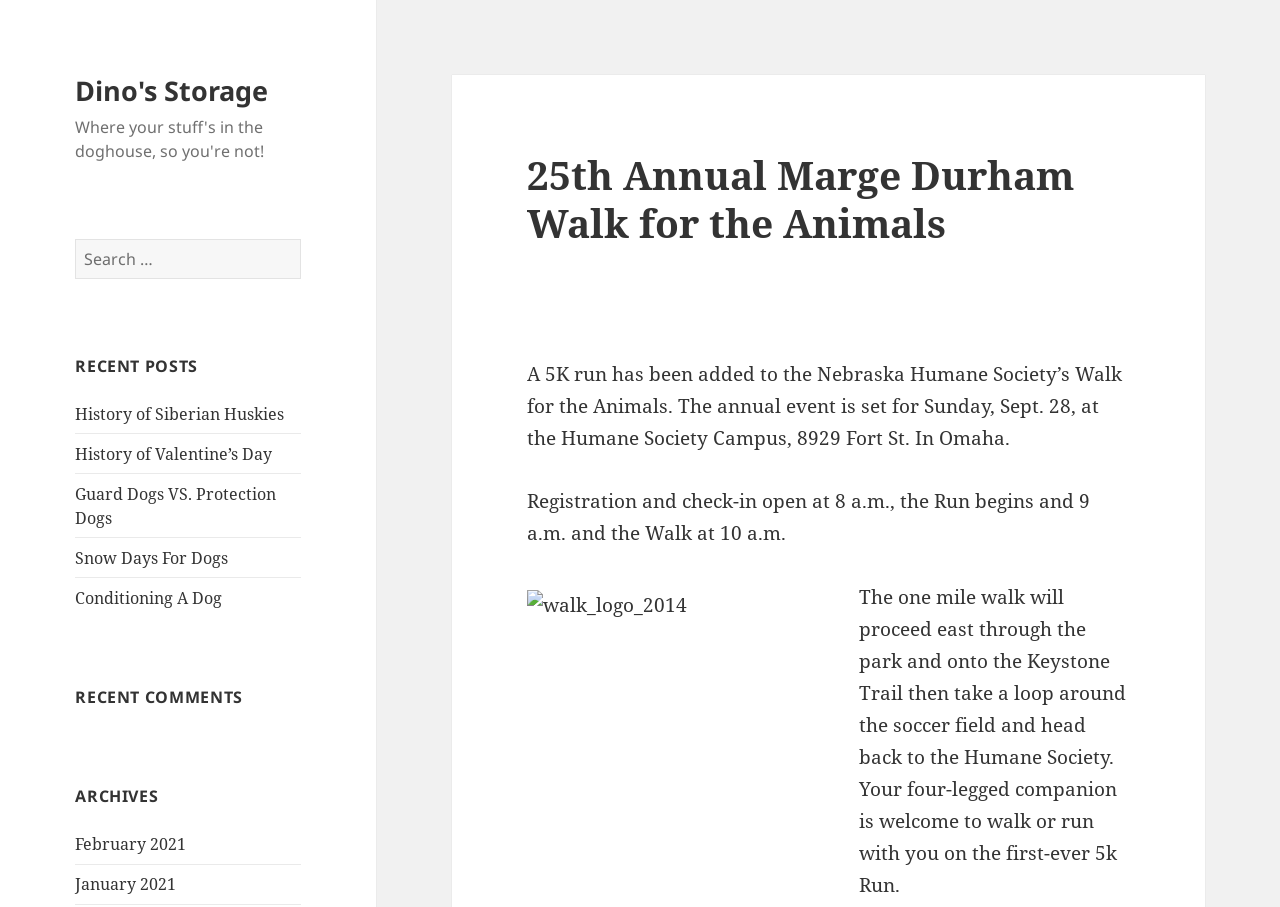Locate and extract the text of the main heading on the webpage.

25th Annual Marge Durham Walk for the Animals